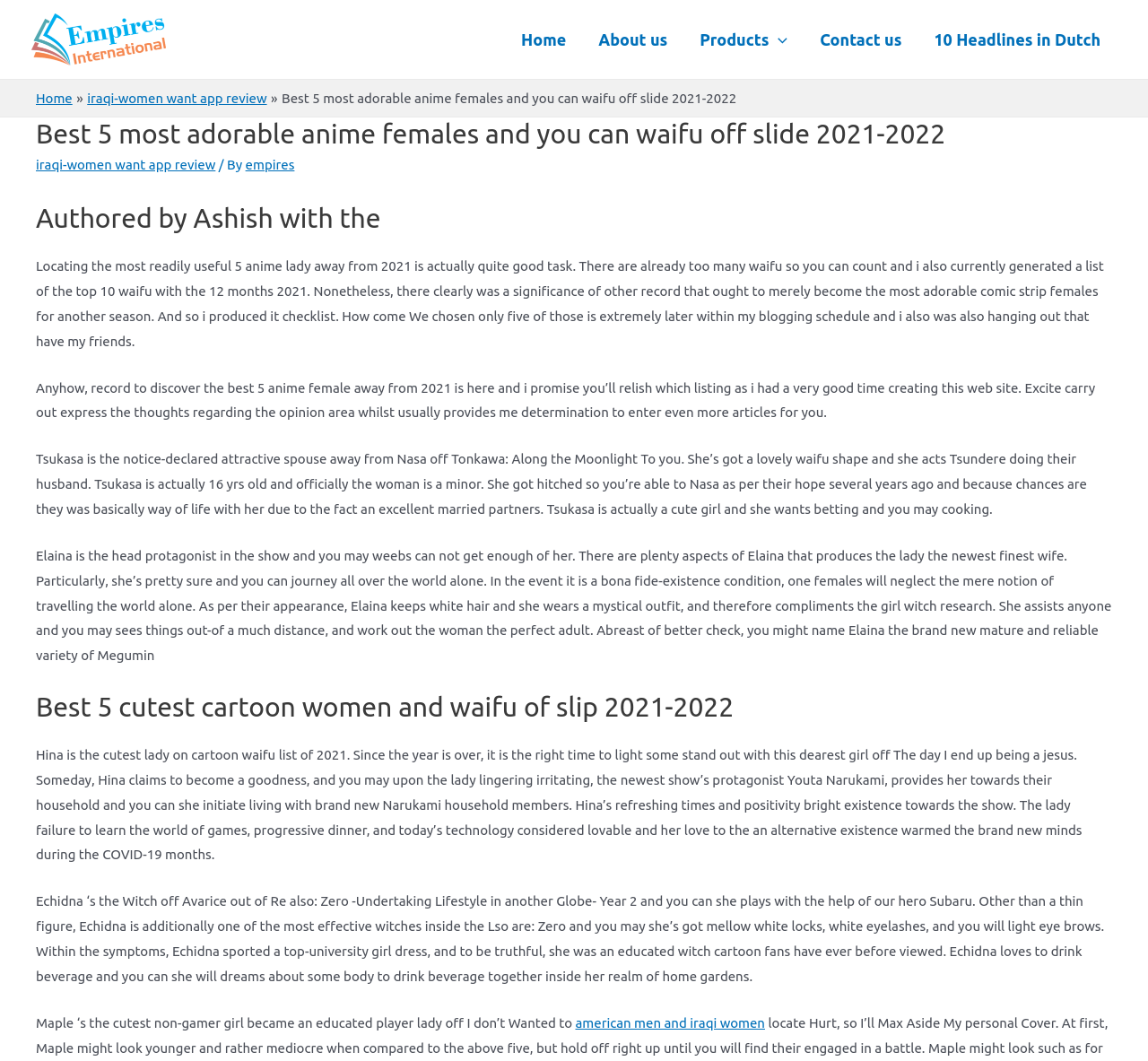Locate the bounding box coordinates of the area where you should click to accomplish the instruction: "Click on the 'Home' link in the site navigation".

[0.44, 0.007, 0.507, 0.067]